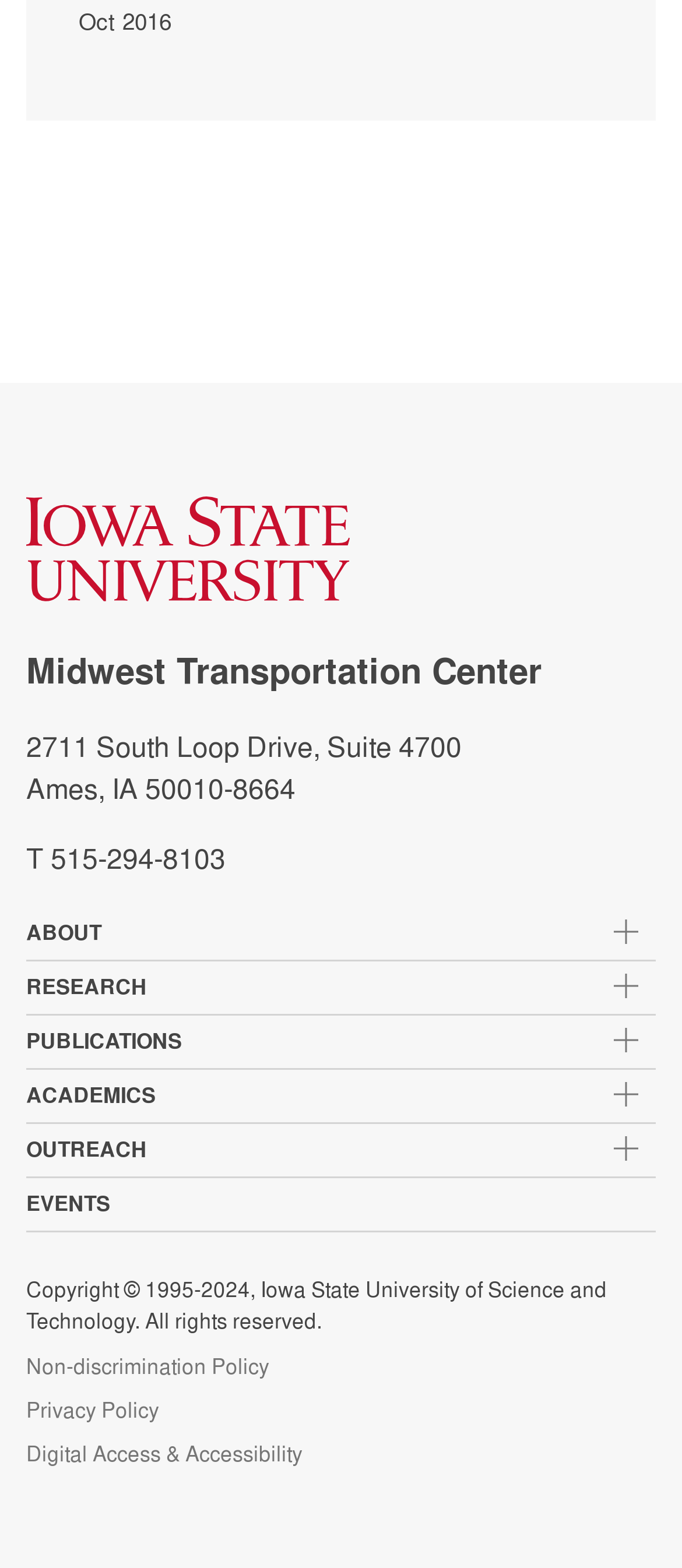What is the phone number of Midwest Transportation Center?
Give a one-word or short-phrase answer derived from the screenshot.

515-294-8103